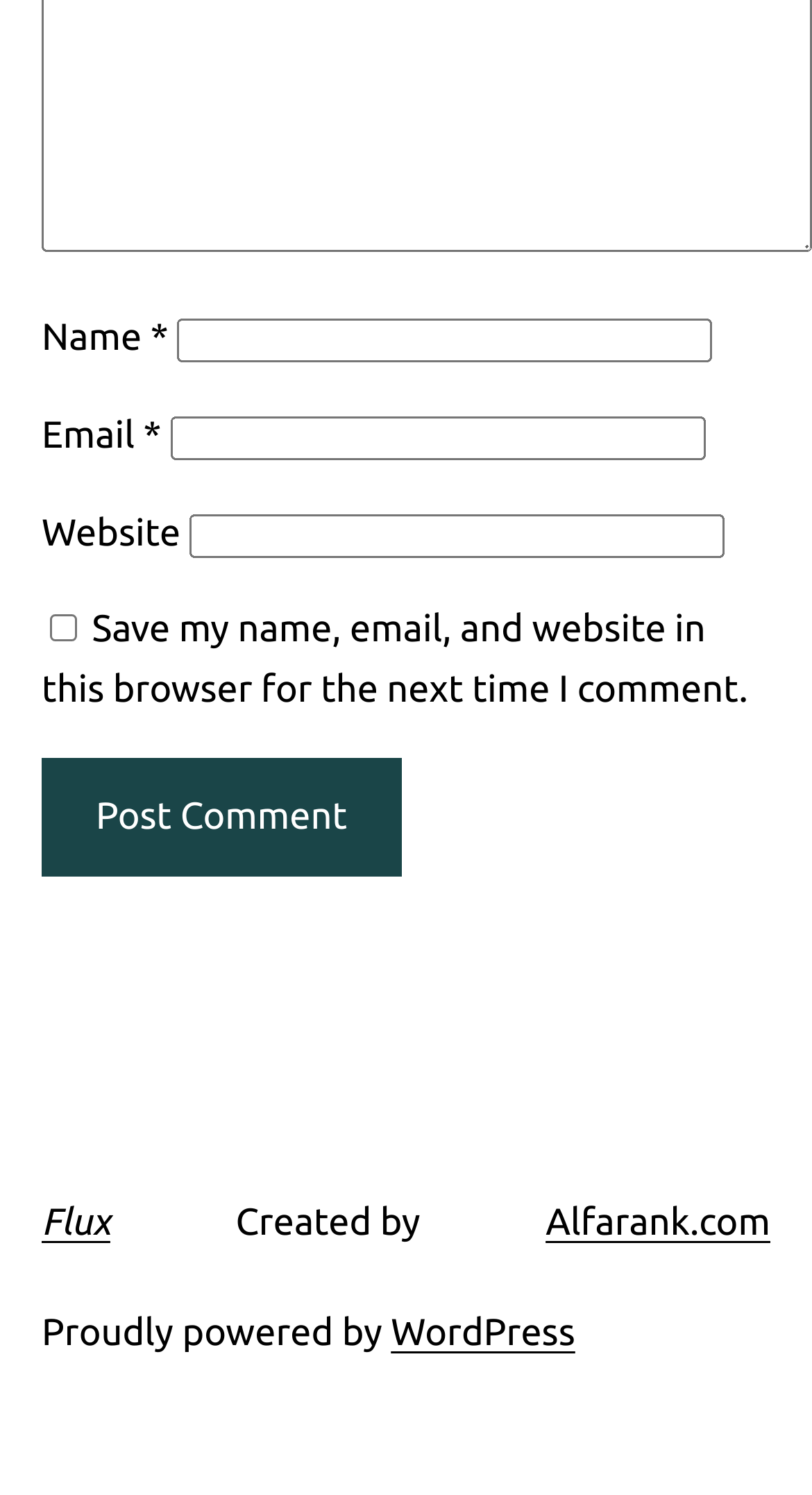What is the purpose of the button at the bottom of the form?
Give a single word or phrase as your answer by examining the image.

Post Comment